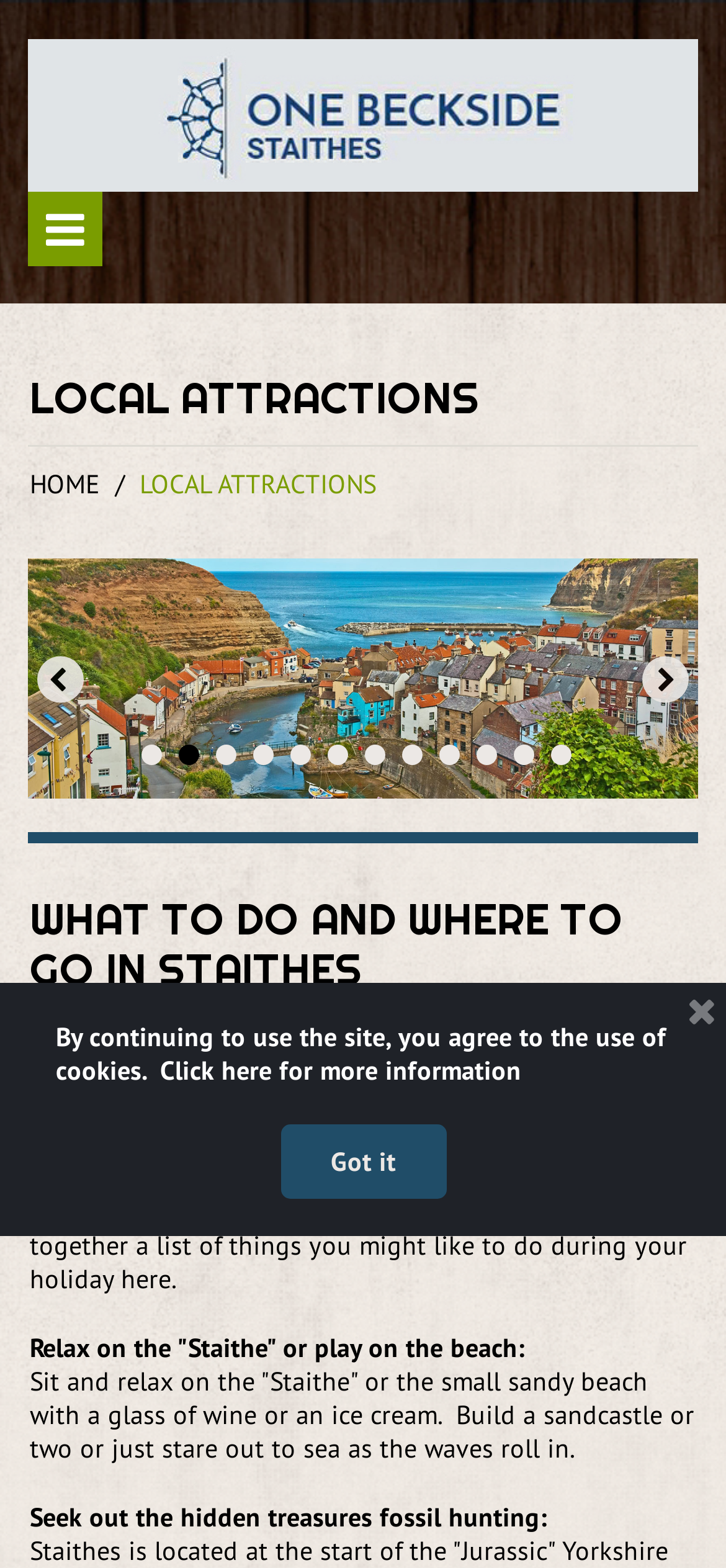What is the purpose of the 'Staithe'?
Using the image, provide a concise answer in one word or a short phrase.

Relaxation